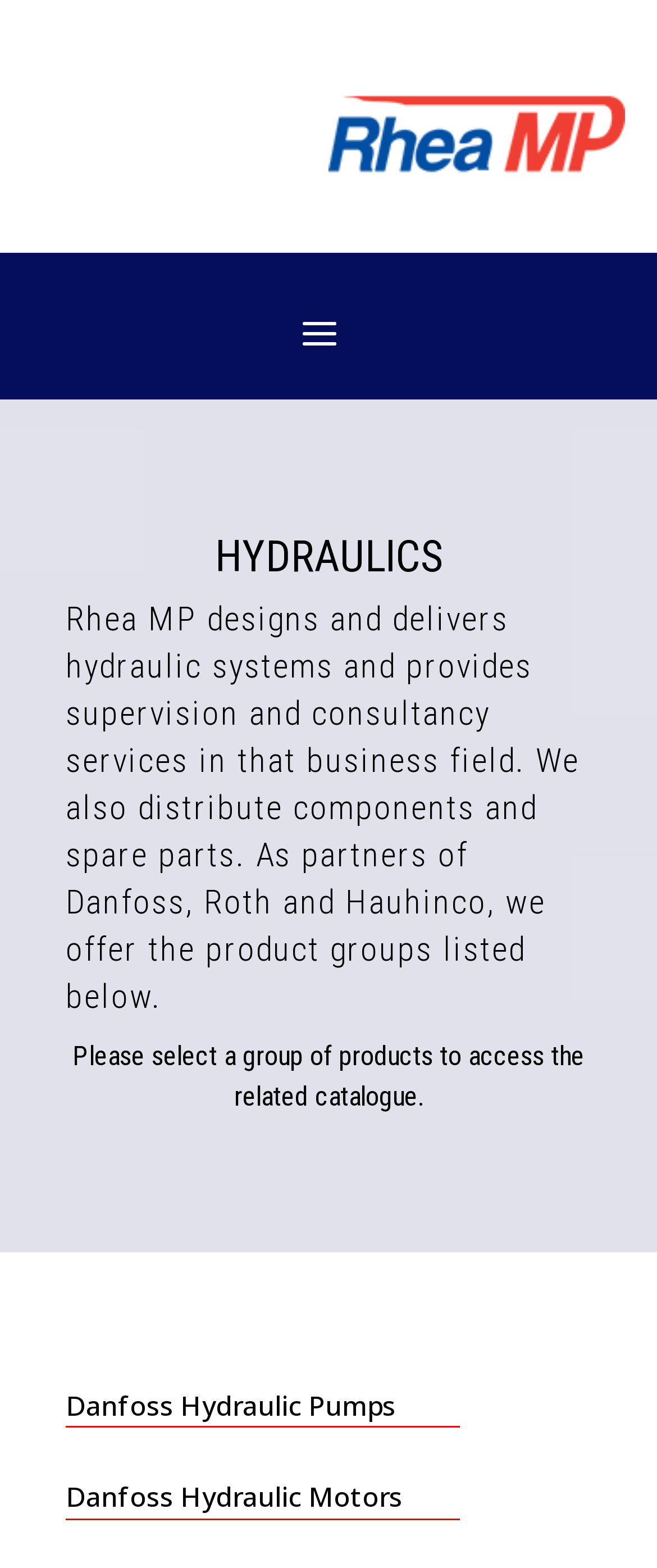What is the purpose of selecting a product group?
Refer to the image and give a detailed answer to the query.

According to the webpage, it says 'Please select a group of products to access the related catalogue', which implies that the purpose of selecting a product group is to access the related catalogue.